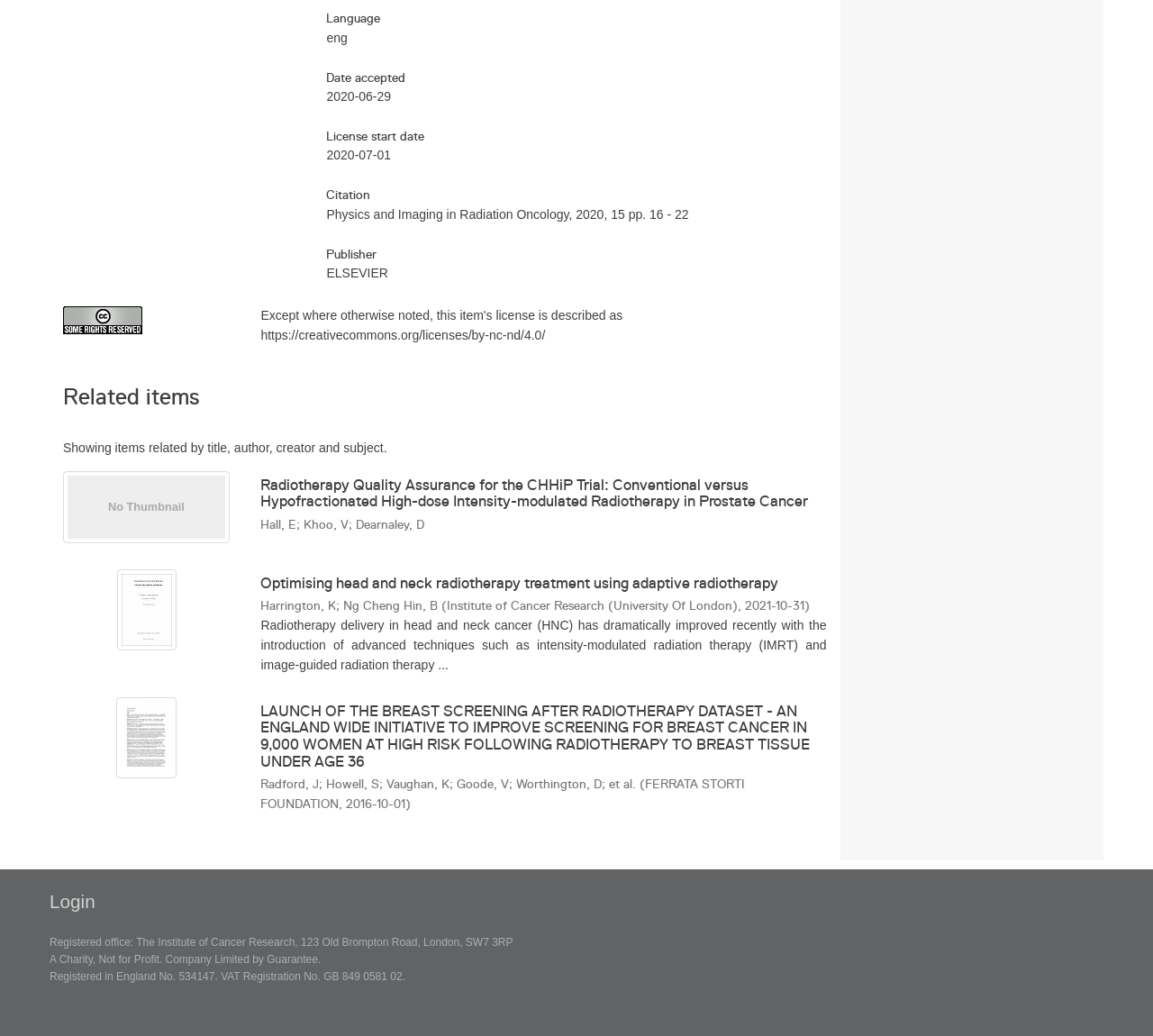Identify the bounding box coordinates for the UI element described as follows: "alt="https://creativecommons.org/licenses/by-nc-nd/4.0/" title="https://creativecommons.org/licenses/by-nc-nd/4.0/"". Ensure the coordinates are four float numbers between 0 and 1, formatted as [left, top, right, bottom].

[0.055, 0.296, 0.203, 0.323]